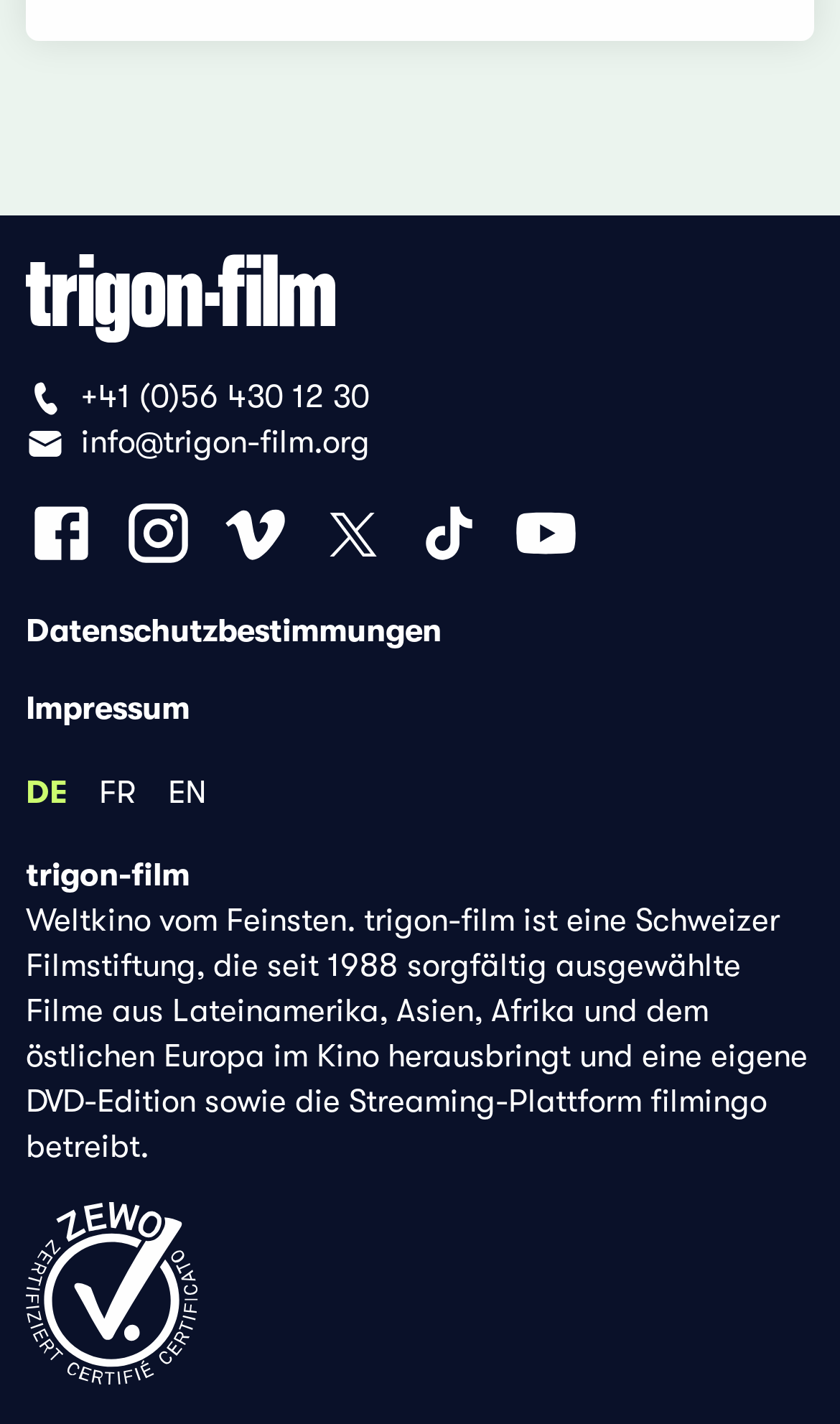Calculate the bounding box coordinates for the UI element based on the following description: "DE FR EN". Ensure the coordinates are four float numbers between 0 and 1, i.e., [left, top, right, bottom].

[0.031, 0.54, 0.526, 0.572]